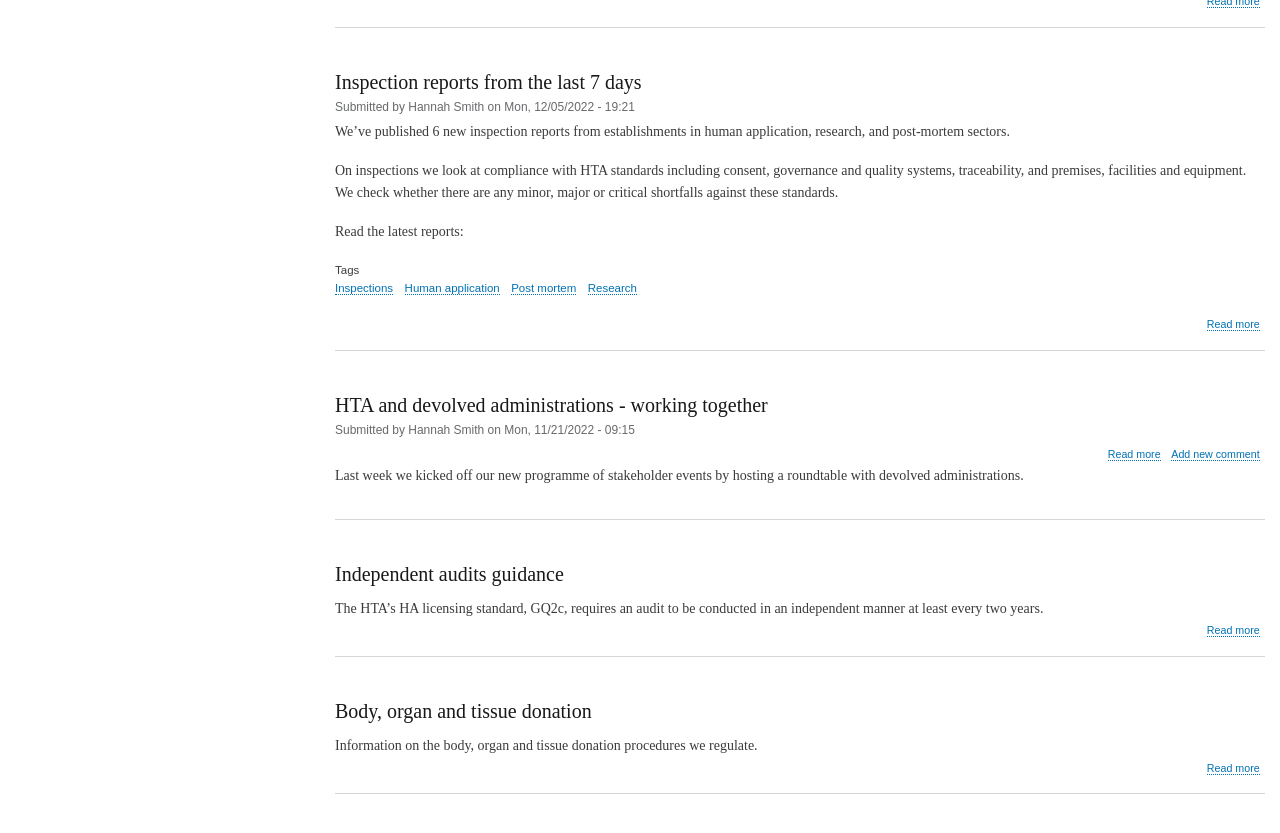What is the date of the latest inspection report?
Please provide a detailed and comprehensive answer to the question.

I looked at the first article element with ID 198 and found the text 'Mon, 12/05/2022 - 19:21' which indicates the date of the latest inspection report.